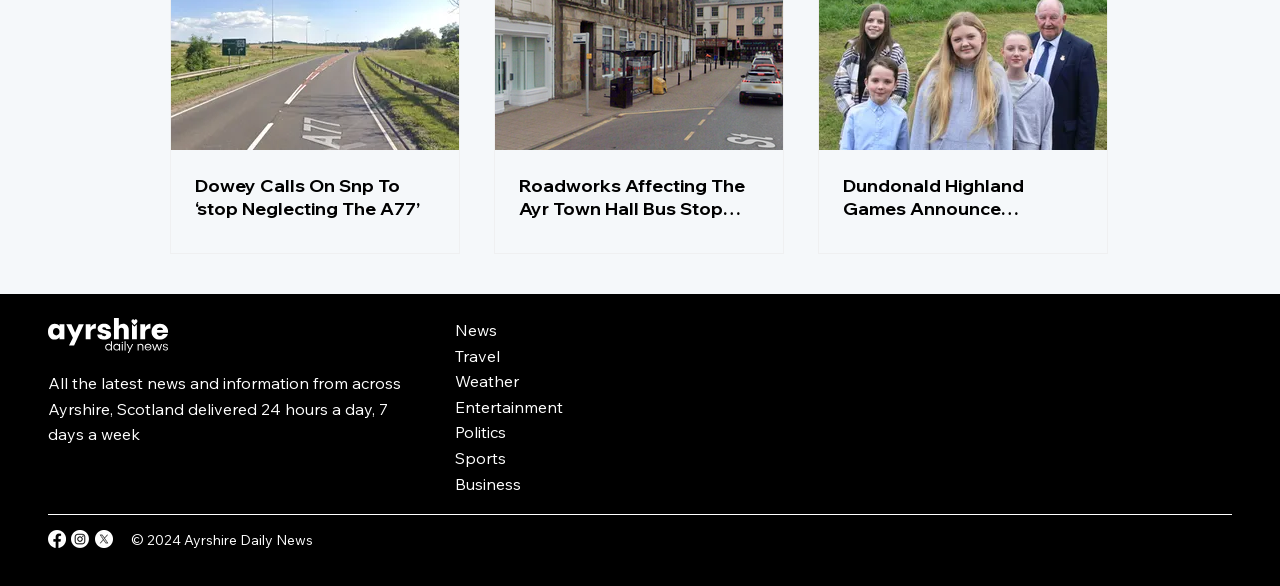Identify the bounding box of the HTML element described here: "#comp-ltxm3hvx_r_comp-ltxljrvg svg [data-color="1"] {fill: #FFFFFF;}". Provide the coordinates as four float numbers between 0 and 1: [left, top, right, bottom].

[0.038, 0.543, 0.131, 0.603]